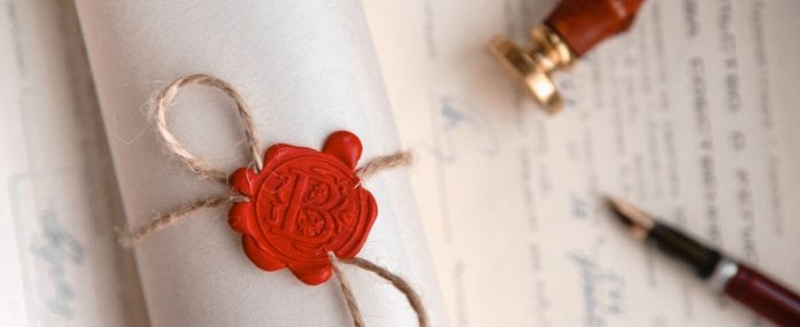What is the purpose of the fountain pen in the scene?
Using the image provided, answer with just one word or phrase.

Formal writing